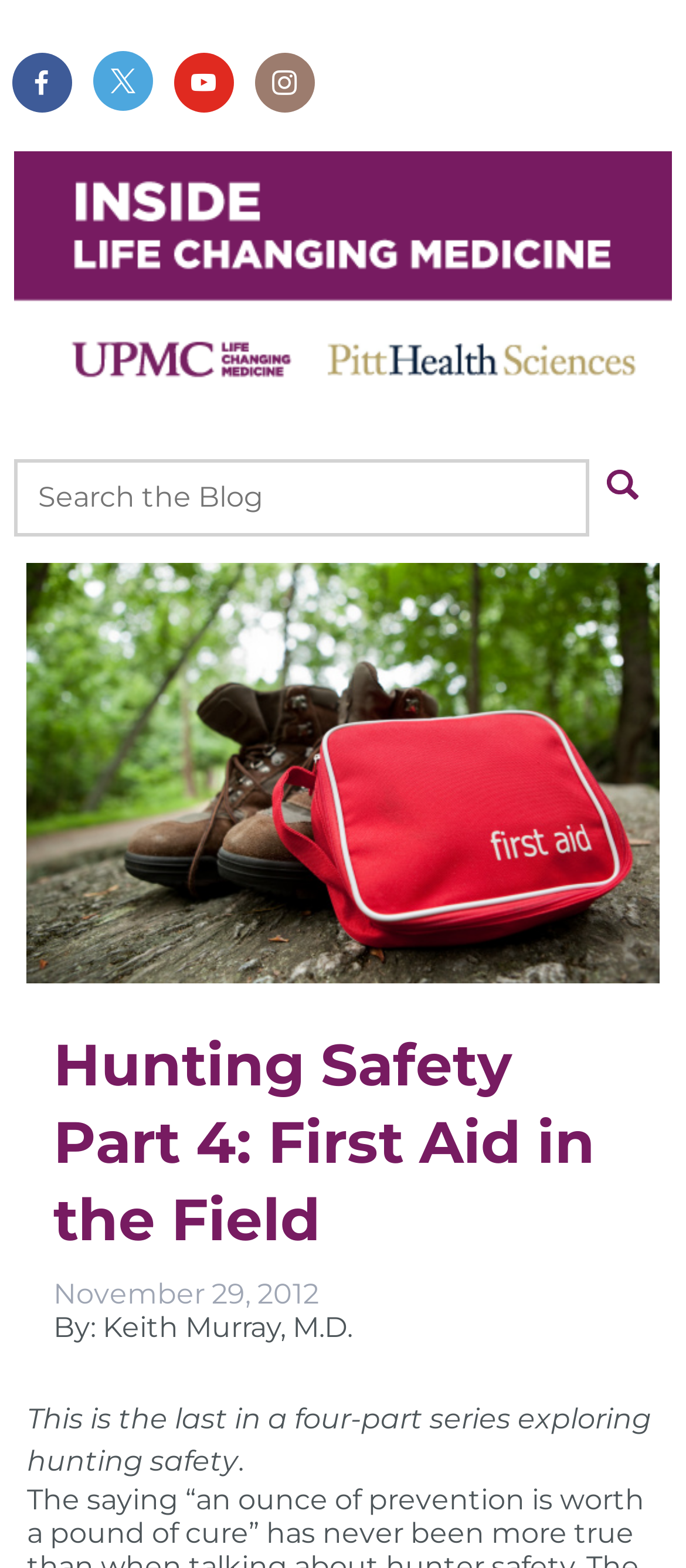Please examine the image and provide a detailed answer to the question: How many links are in the top navigation bar?

I counted the number of link elements in the top navigation bar, which are represented by the '', '', '', and '' icons. There are four links in total.